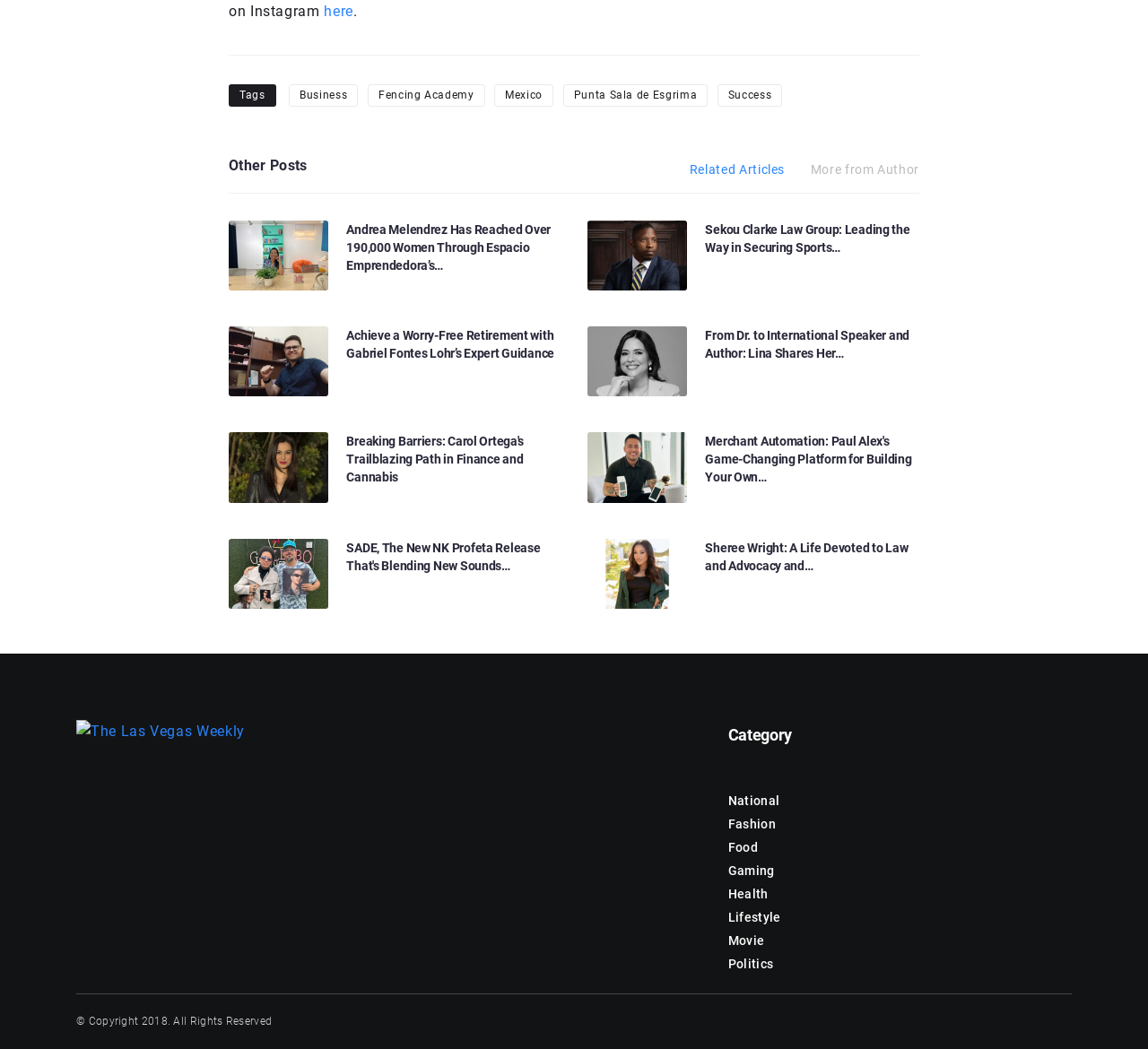Pinpoint the bounding box coordinates of the element to be clicked to execute the instruction: "Explore 'Direct Admission in Delhi-NCR with Low CAT Percentile'".

None